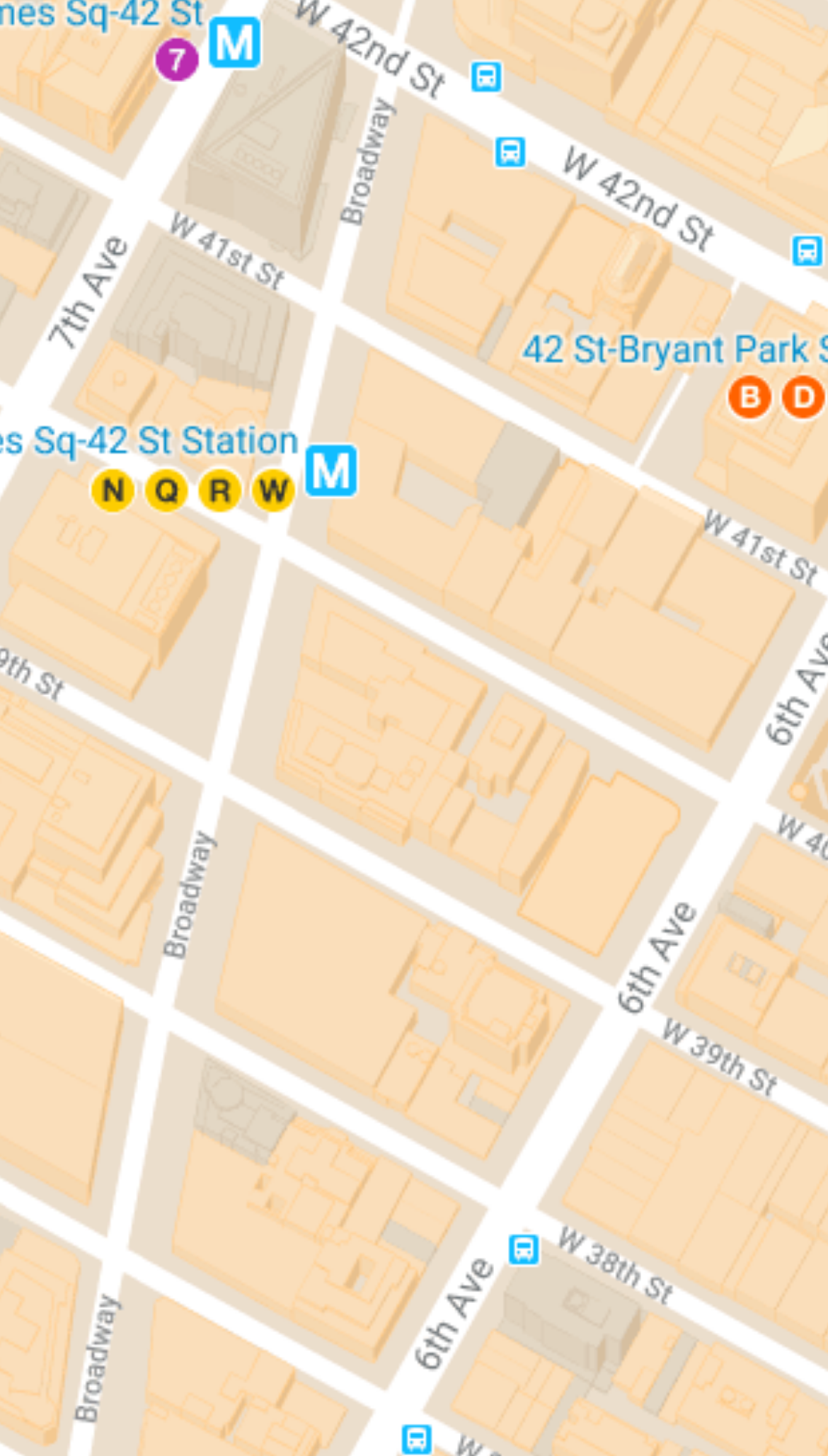Based on the element description, predict the bounding box coordinates (top-left x, top-left y, bottom-right x, bottom-right y) for the UI element in the screenshot: send

[0.6, 0.782, 0.797, 0.849]